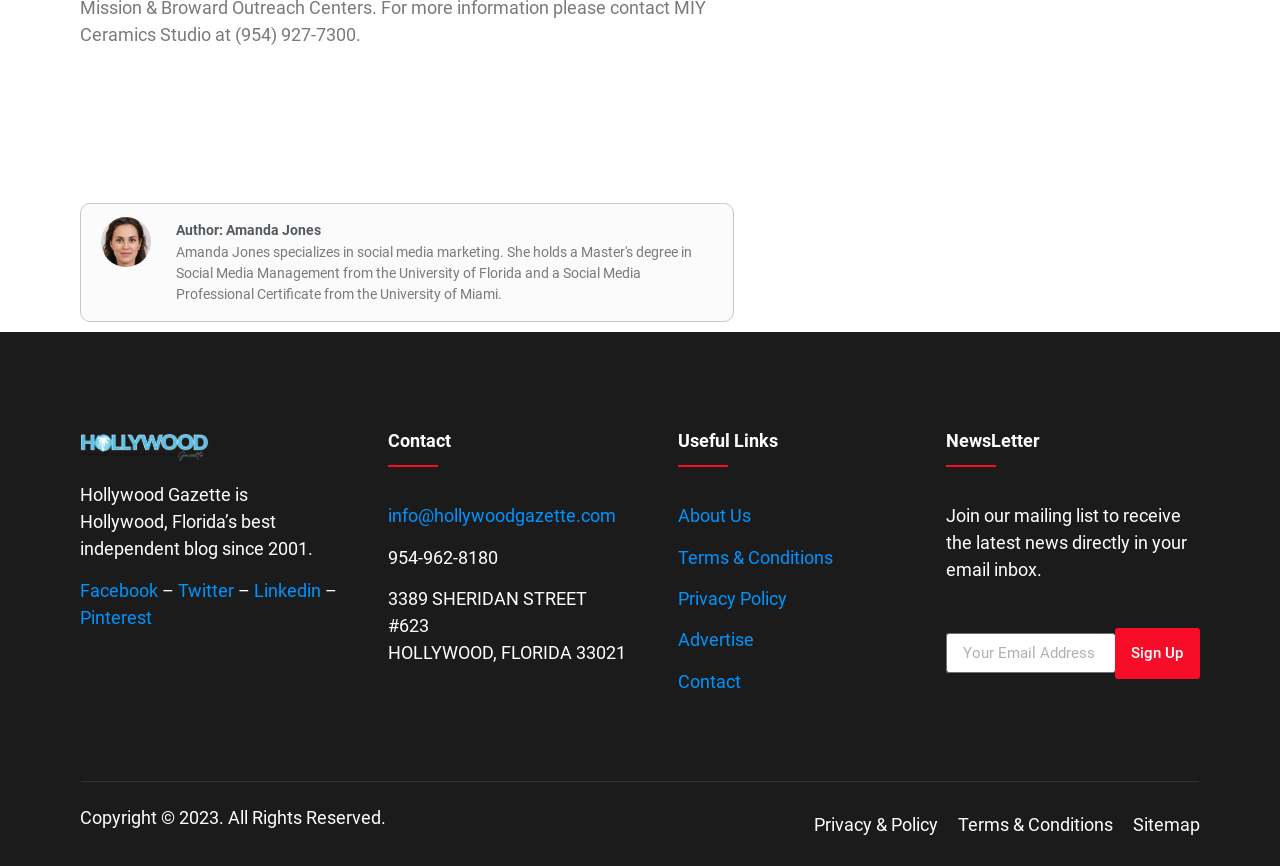Identify the bounding box coordinates of the area that should be clicked in order to complete the given instruction: "Contact via email". The bounding box coordinates should be four float numbers between 0 and 1, i.e., [left, top, right, bottom].

[0.303, 0.583, 0.481, 0.608]